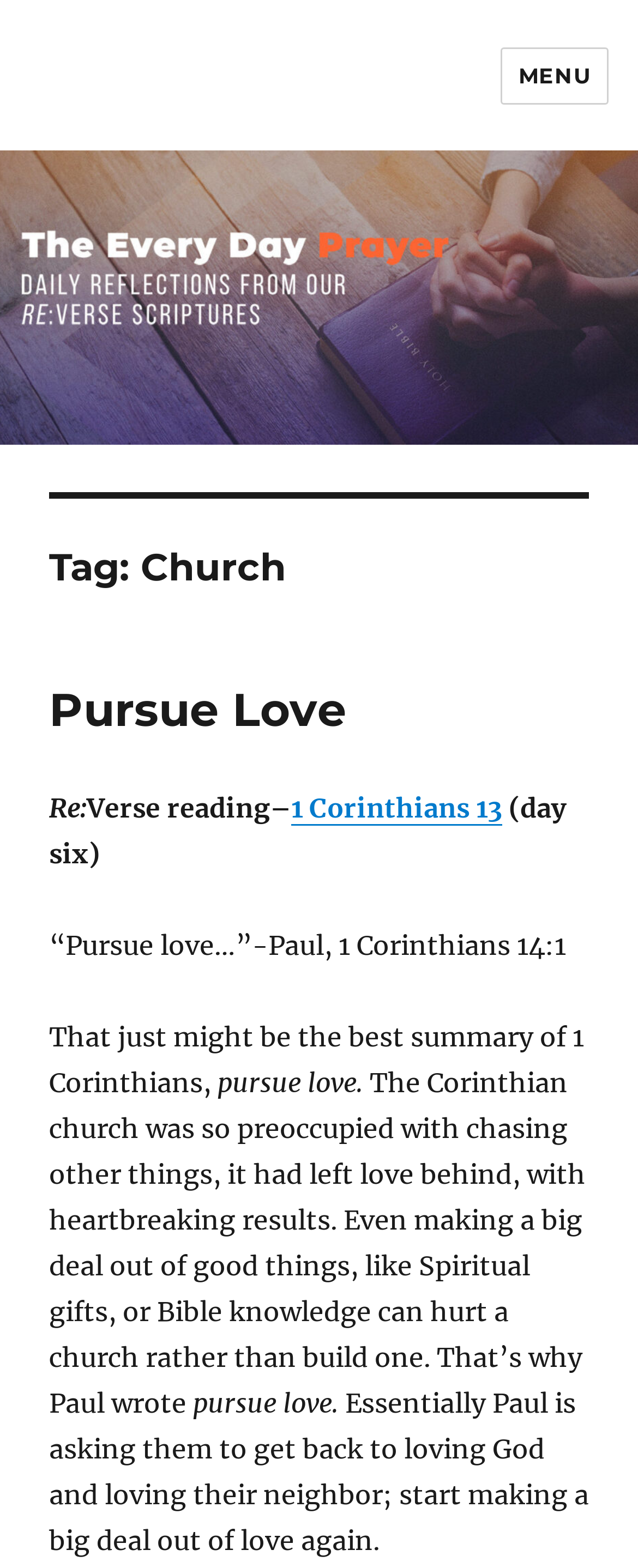Extract the bounding box of the UI element described as: "register".

None